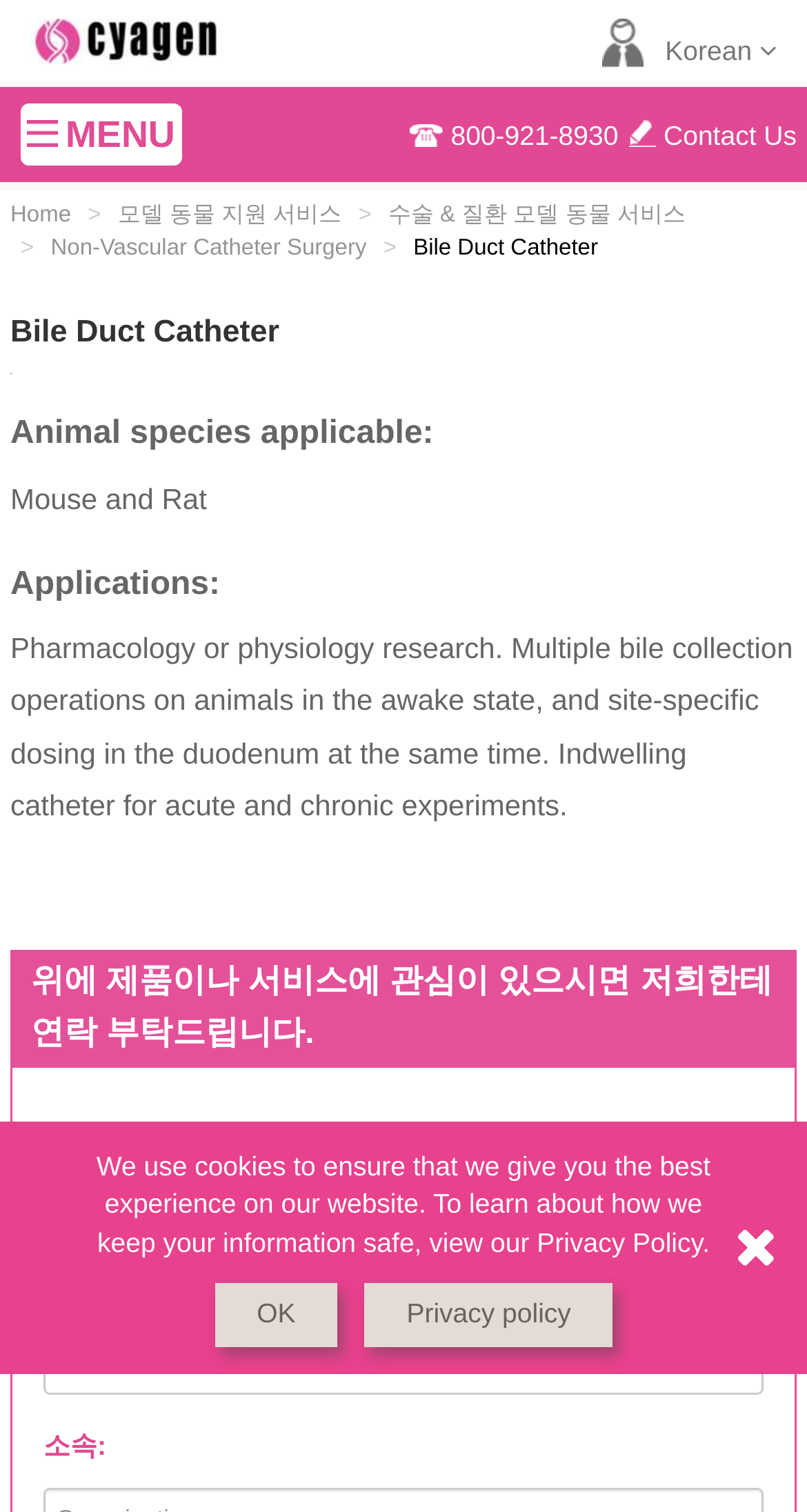Pinpoint the bounding box coordinates of the clickable area necessary to execute the following instruction: "Browse the Baby & Parenting category". The coordinates should be given as four float numbers between 0 and 1, namely [left, top, right, bottom].

None